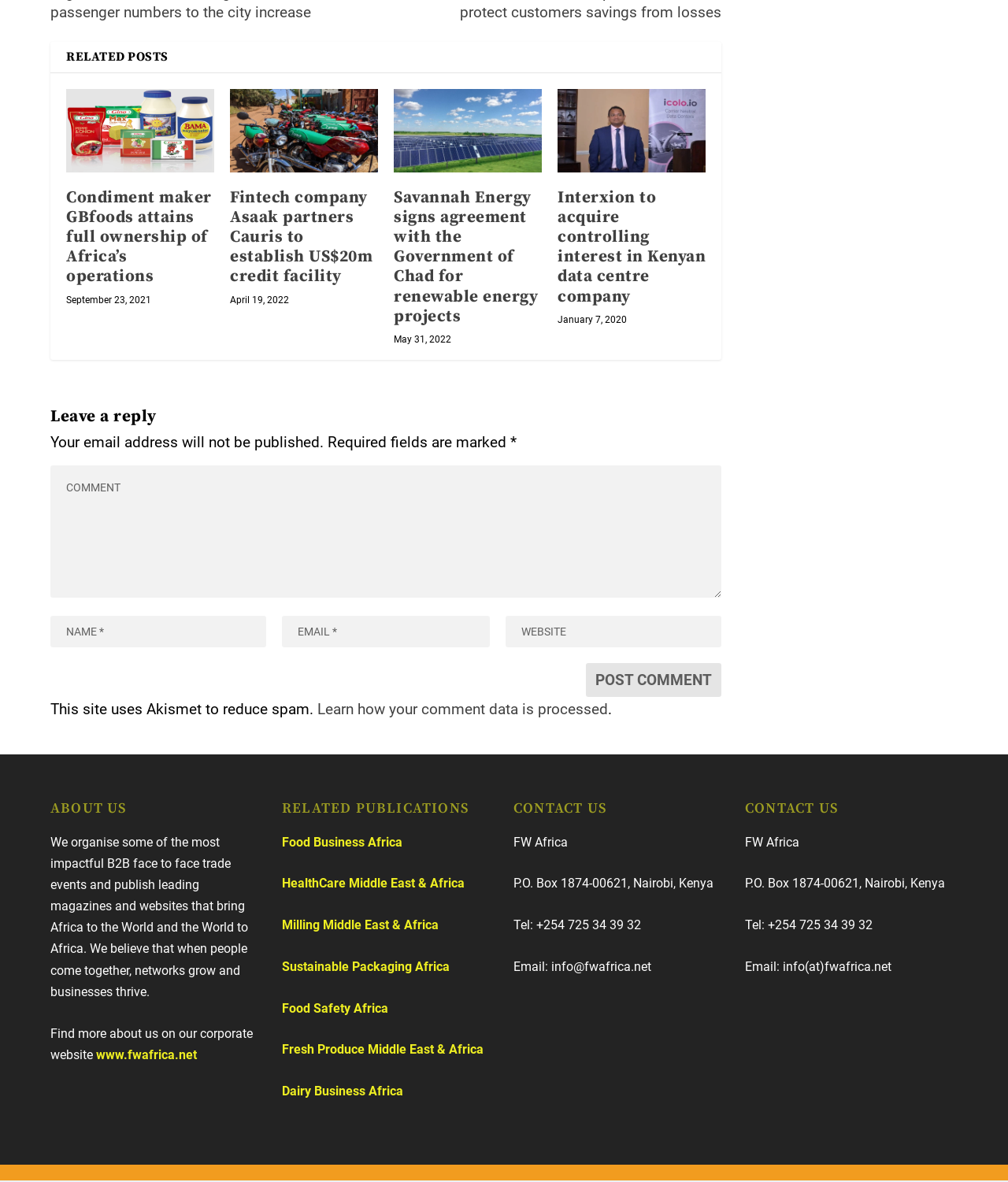What is the name of the company mentioned in the 'ABOUT US' section?
Provide a detailed answer to the question, using the image to inform your response.

I read the text in the 'ABOUT US' section and found that the company name is 'FW Africa'.